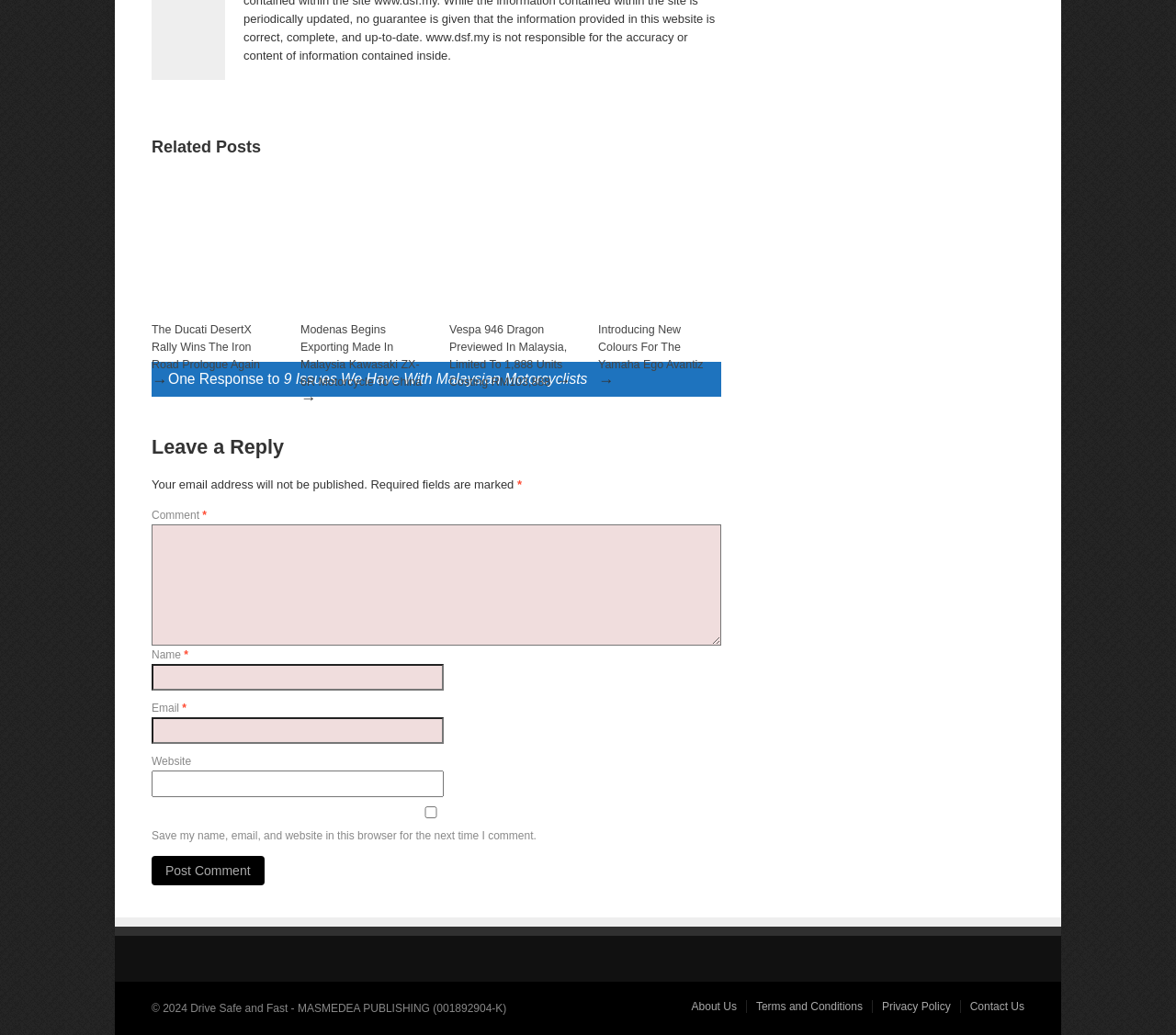Give a one-word or phrase response to the following question: What are the three links at the bottom of the webpage?

About Us, Terms and Conditions, Privacy Policy